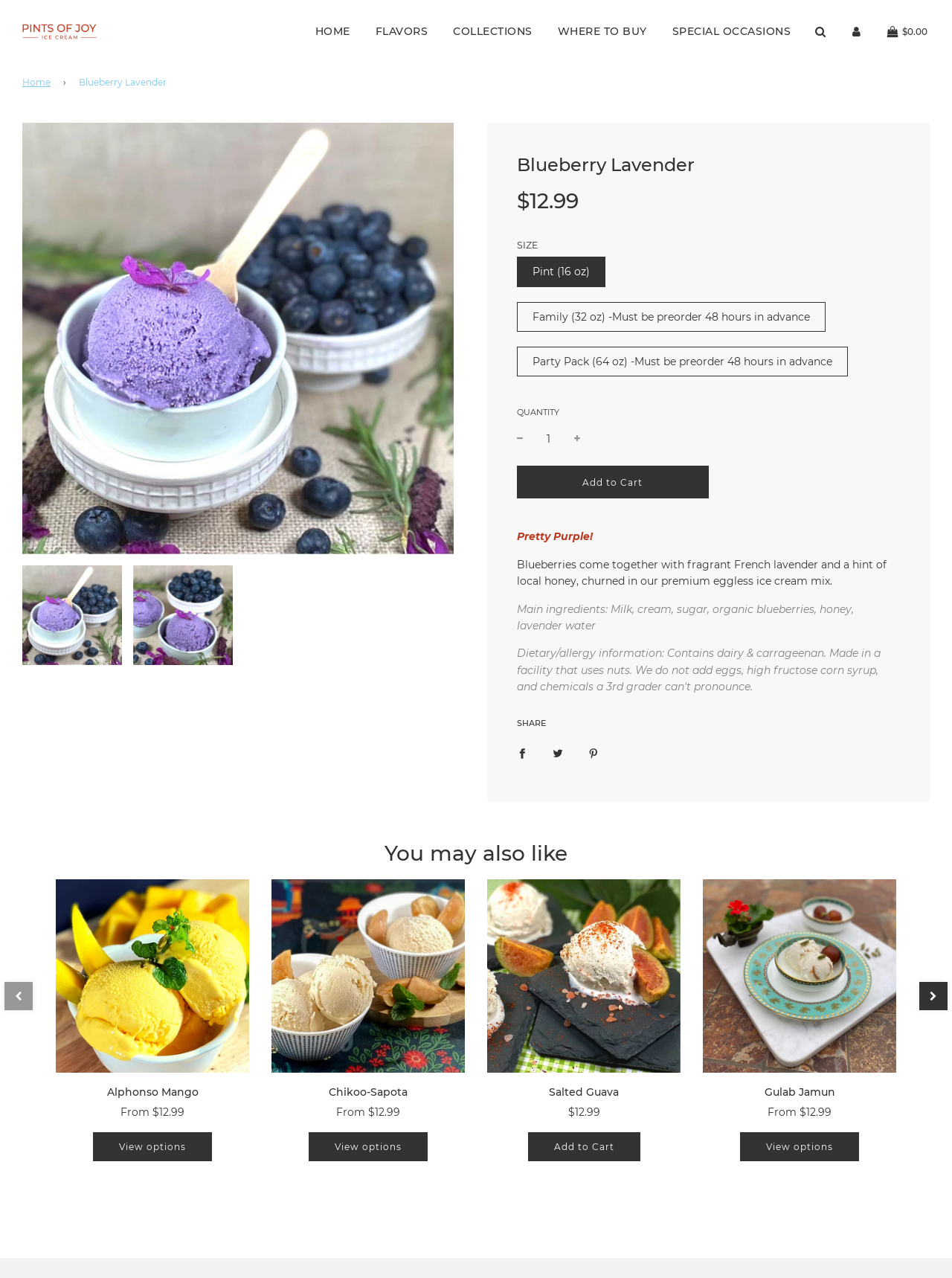Please provide a detailed answer to the question below based on the screenshot: 
What are the main ingredients of the ice cream?

I found the answer by reading the text that lists the main ingredients of the ice cream, which includes milk, cream, sugar, organic blueberries, honey, and lavender water.